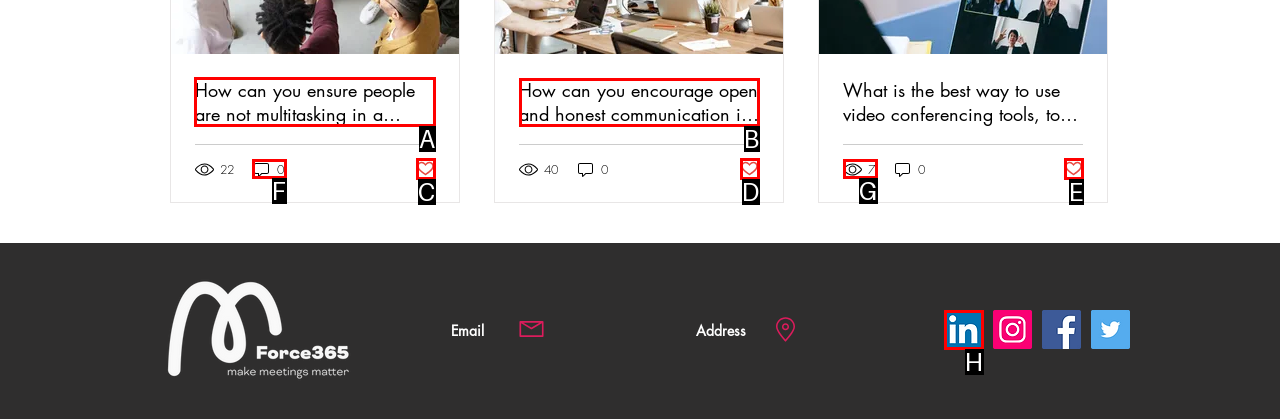Identify the HTML element I need to click to complete this task: View the image of Kolinda Grabar-Kitarovic Provide the option's letter from the available choices.

None